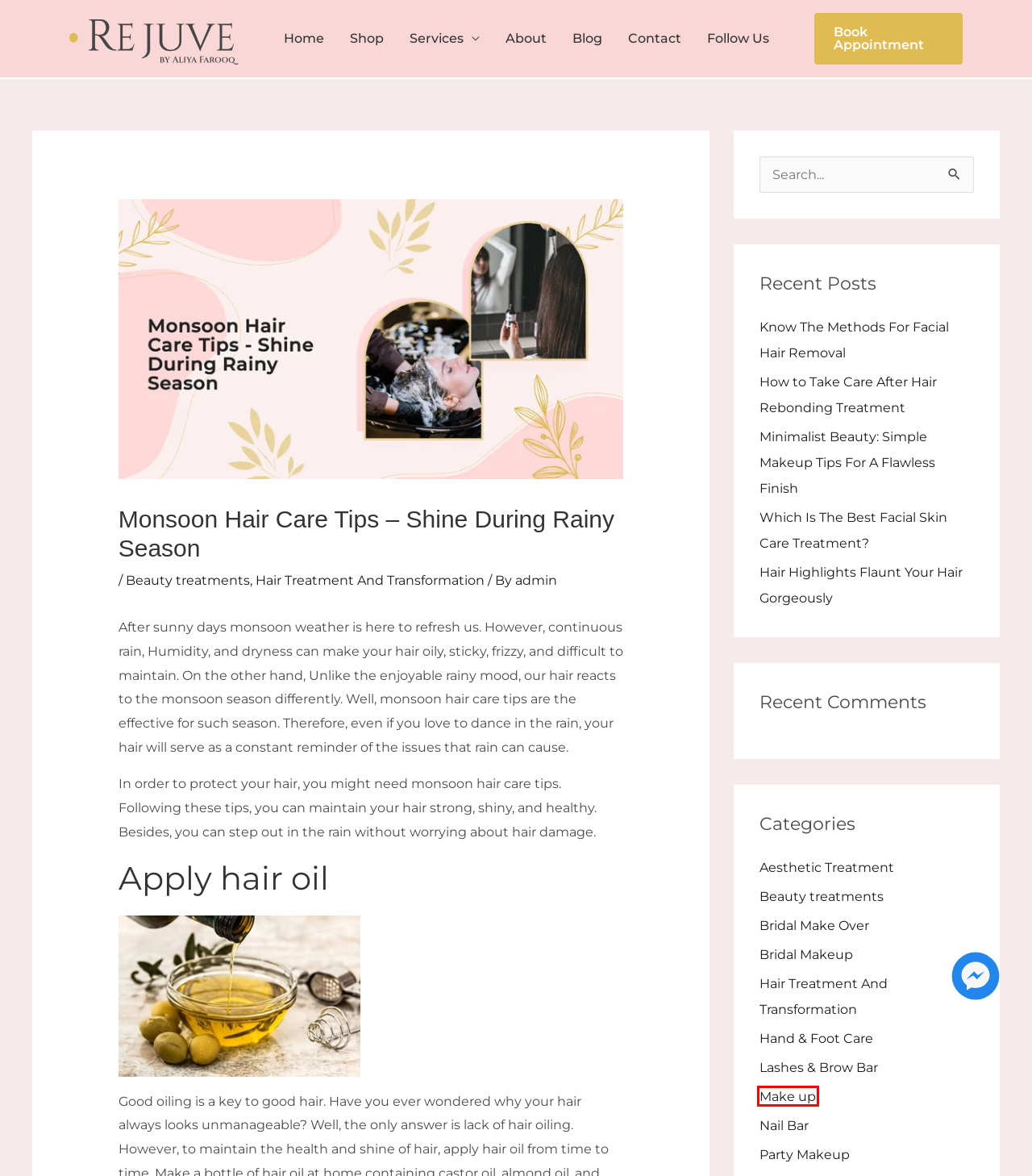Look at the given screenshot of a webpage with a red rectangle bounding box around a UI element. Pick the description that best matches the new webpage after clicking the element highlighted. The descriptions are:
A. Ultra Skin - Luxury Skincare
B. Make up Archives - Rejuve by Aliya Farooq
C. Hair Treatment And Transformation Archives - Rejuve by Aliya Farooq
D. Book Your Appointment Now !
E. Party Makeup Archives - Rejuve by Aliya Farooq
F. About - Rejuve by Aliya Farooq
G. Hand & Foot Care Archives - Rejuve by Aliya Farooq
H. Know The Methods For Facial Hair Removal | Blogs 2023

B